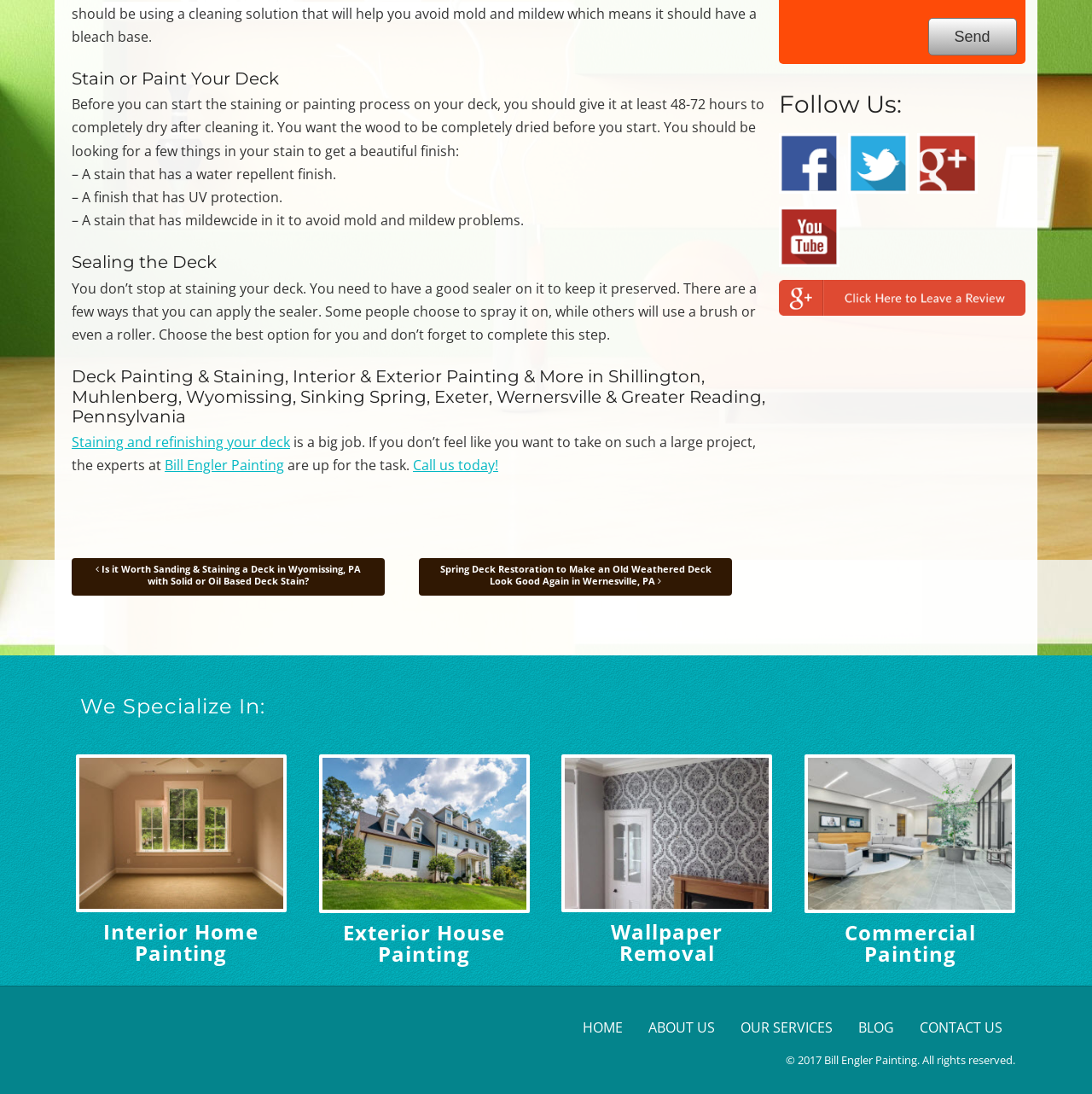Find the bounding box coordinates for the element described here: "Staining and refinishing your deck".

[0.066, 0.396, 0.266, 0.413]